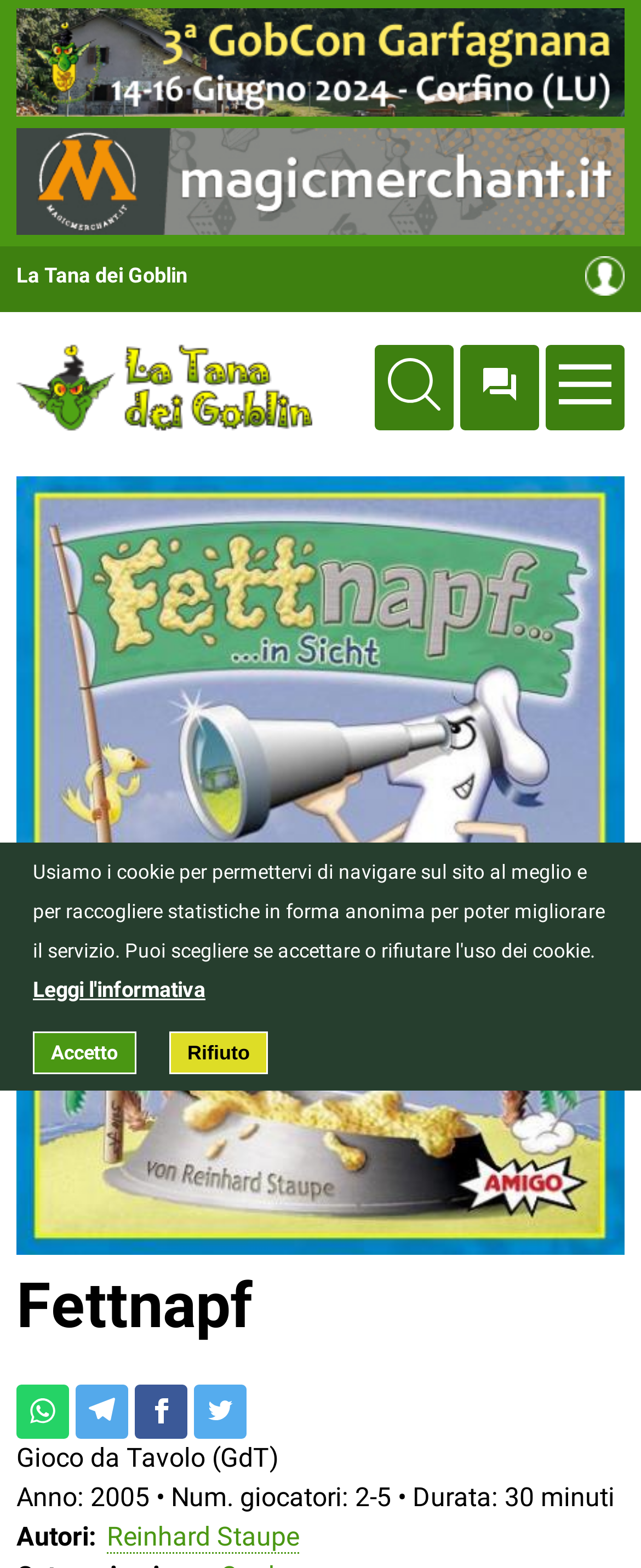Can you find the bounding box coordinates for the element that needs to be clicked to execute this instruction: "Read the information about Fettnapf game"? The coordinates should be given as four float numbers between 0 and 1, i.e., [left, top, right, bottom].

[0.026, 0.785, 0.974, 0.805]